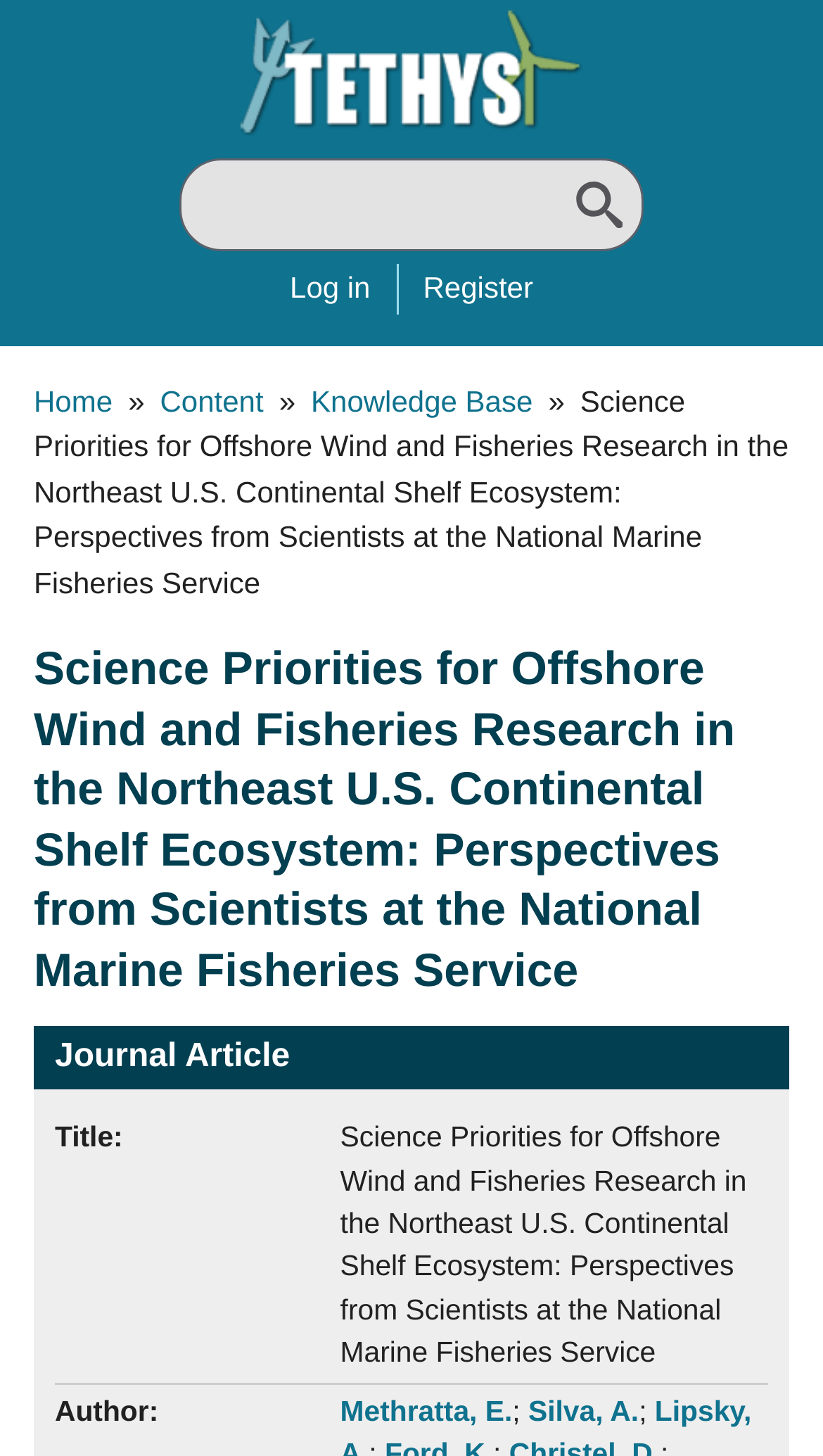Extract the bounding box coordinates of the UI element described by: "parent_node: Log in title="Home"". The coordinates should include four float numbers ranging from 0 to 1, e.g., [left, top, right, bottom].

[0.292, 0.007, 0.708, 0.094]